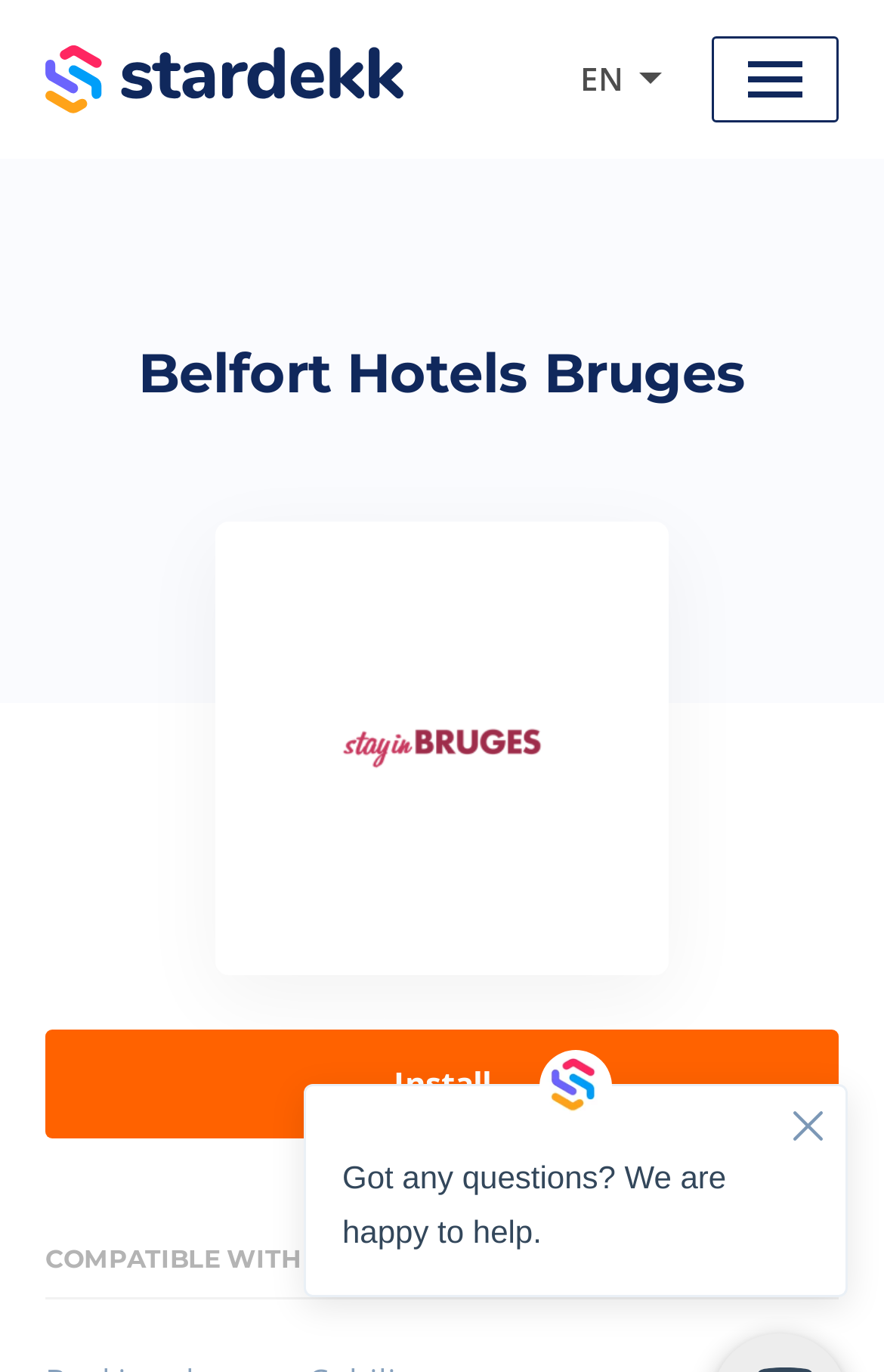Using the description "Marketplace", locate and provide the bounding box of the UI element.

[0.051, 0.033, 0.782, 0.083]